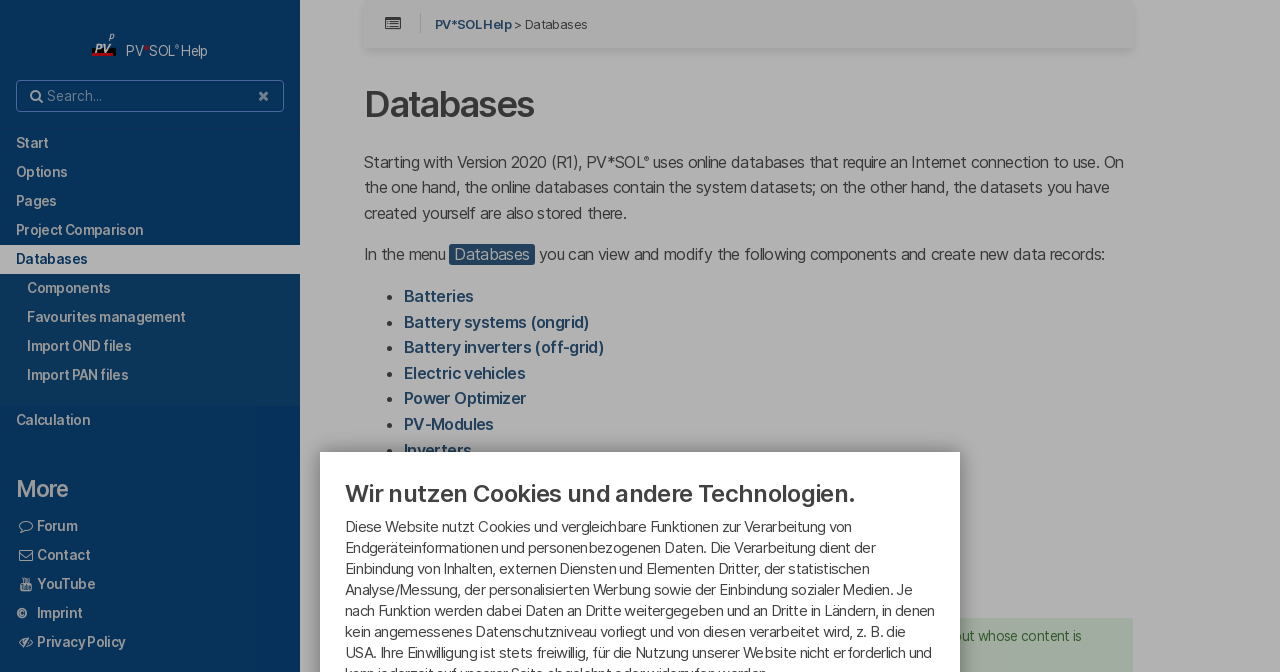Provide the bounding box coordinates in the format (top-left x, top-left y, bottom-right x, bottom-right y). All values are floating point numbers between 0 and 1. Determine the bounding box coordinate of the UI element described as: Import PAN files

[0.019, 0.537, 0.222, 0.58]